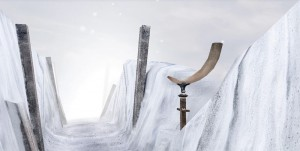Craft a descriptive caption that covers all aspects of the image.

The image depicts a wintry landscape, featuring a narrow trench carved through a blanket of snow and ice. Standing prominently in the foreground is an intricately designed horn, reminiscent of the ancient Horn of Valere. This horn, mounted on a metal base, hints at a call to arms in a treacherous, icy environment. The surrounding icy walls rise up steeply, enhancing the feeling of isolation and cold, while a soft light diffuses from the background, suggesting a sense of foreboding. This scene evokes themes of adventure and danger, perfectly capturing the essence of a narrative drawn from the world of "Game of Thrones."